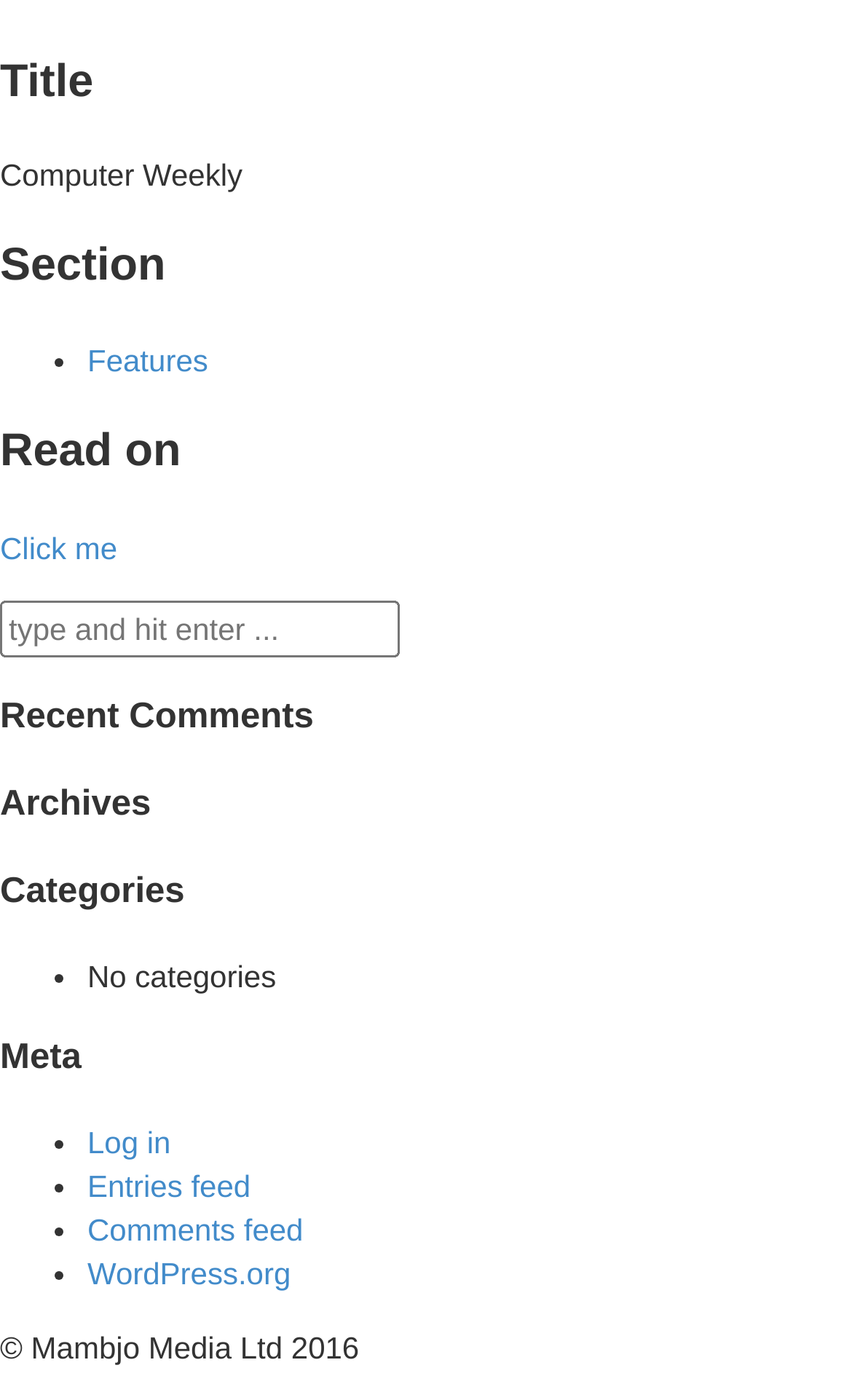Reply to the question with a single word or phrase:
What is the login option?

Log in